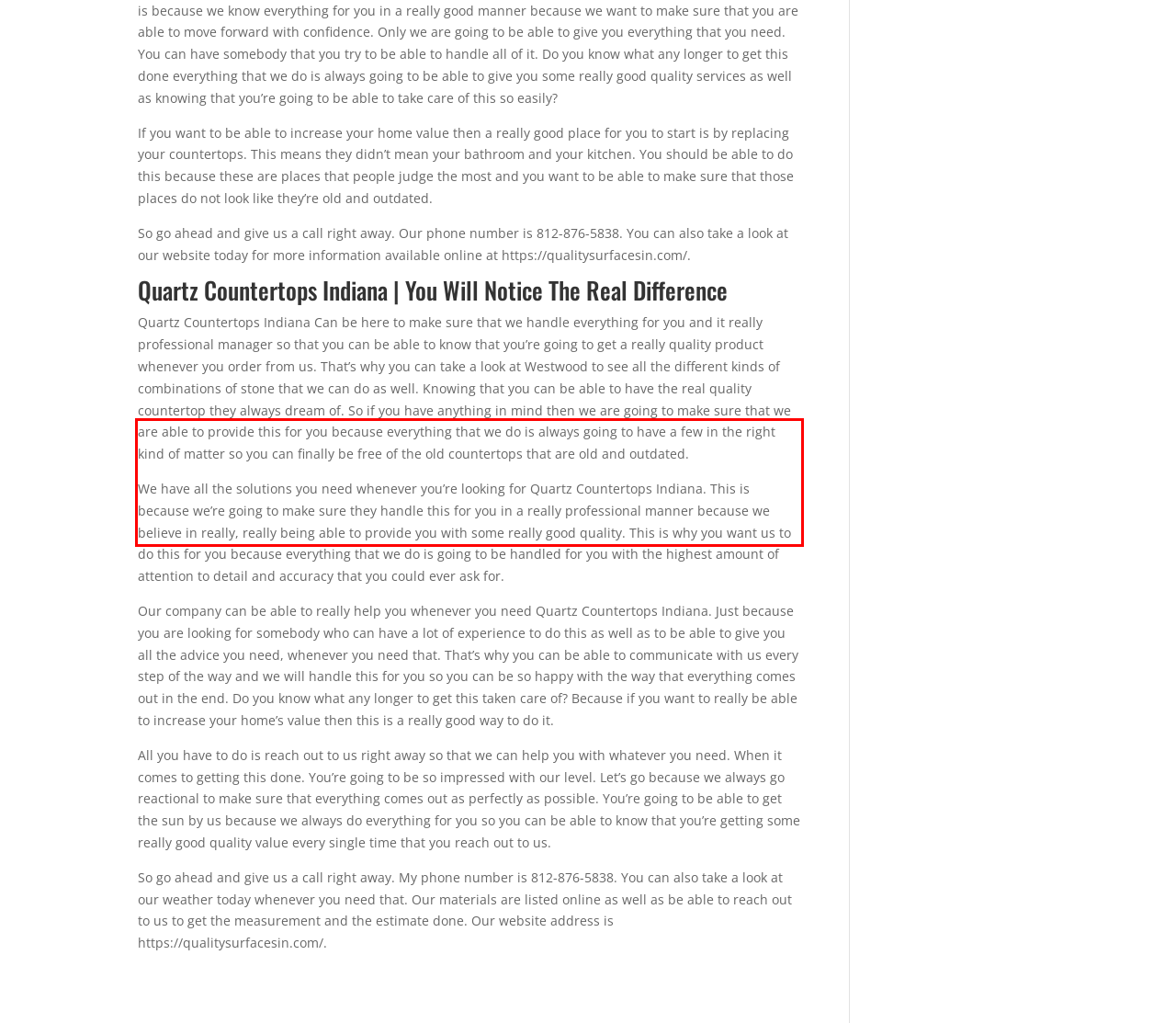Observe the screenshot of the webpage that includes a red rectangle bounding box. Conduct OCR on the content inside this red bounding box and generate the text.

We have all the solutions you need whenever you’re looking for ​​Quartz Countertops Indiana. This is because we’re going to make sure they handle this for you in a really professional manner because we believe in really, really being able to provide you with some really good quality. This is why you want us to do this for you because everything that we do is going to be handled for you with the highest amount of attention to detail and accuracy that you could ever ask for.